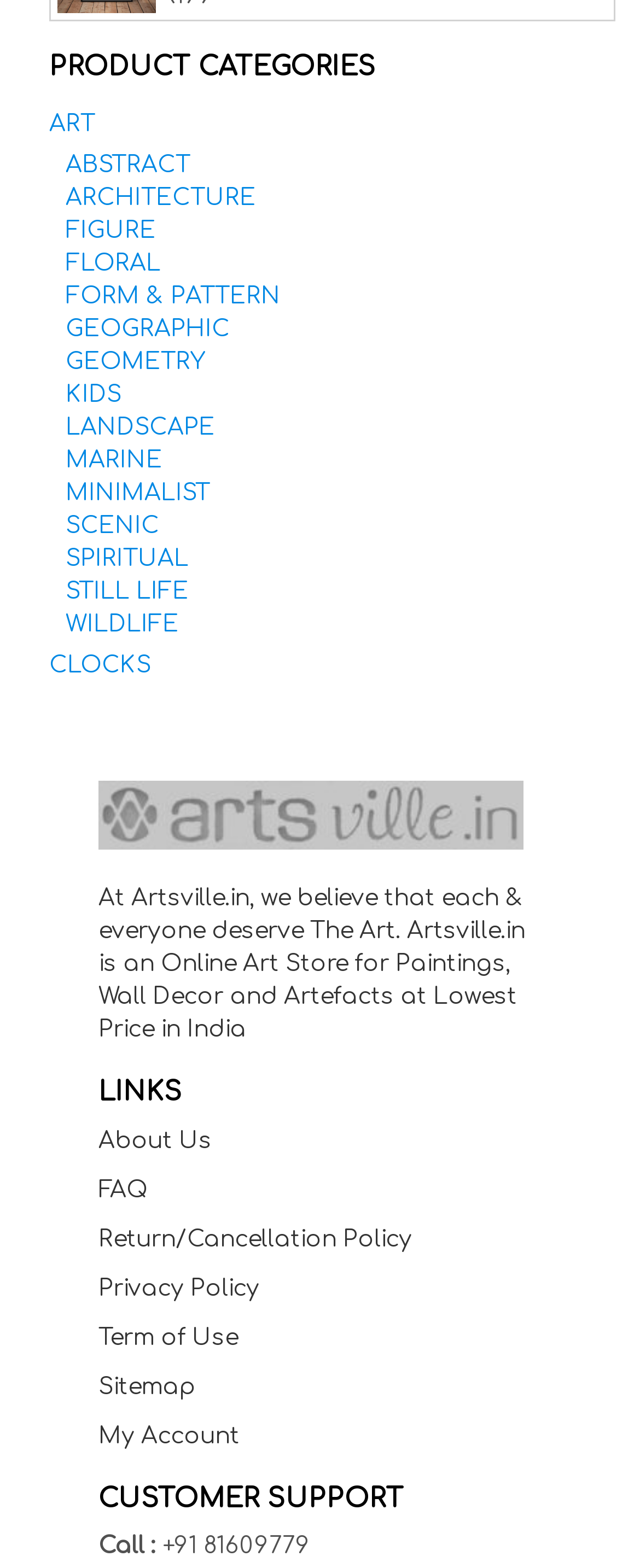Identify the bounding box coordinates for the element you need to click to achieve the following task: "Contact customer support". Provide the bounding box coordinates as four float numbers between 0 and 1, in the form [left, top, right, bottom].

[0.154, 0.978, 0.254, 0.994]